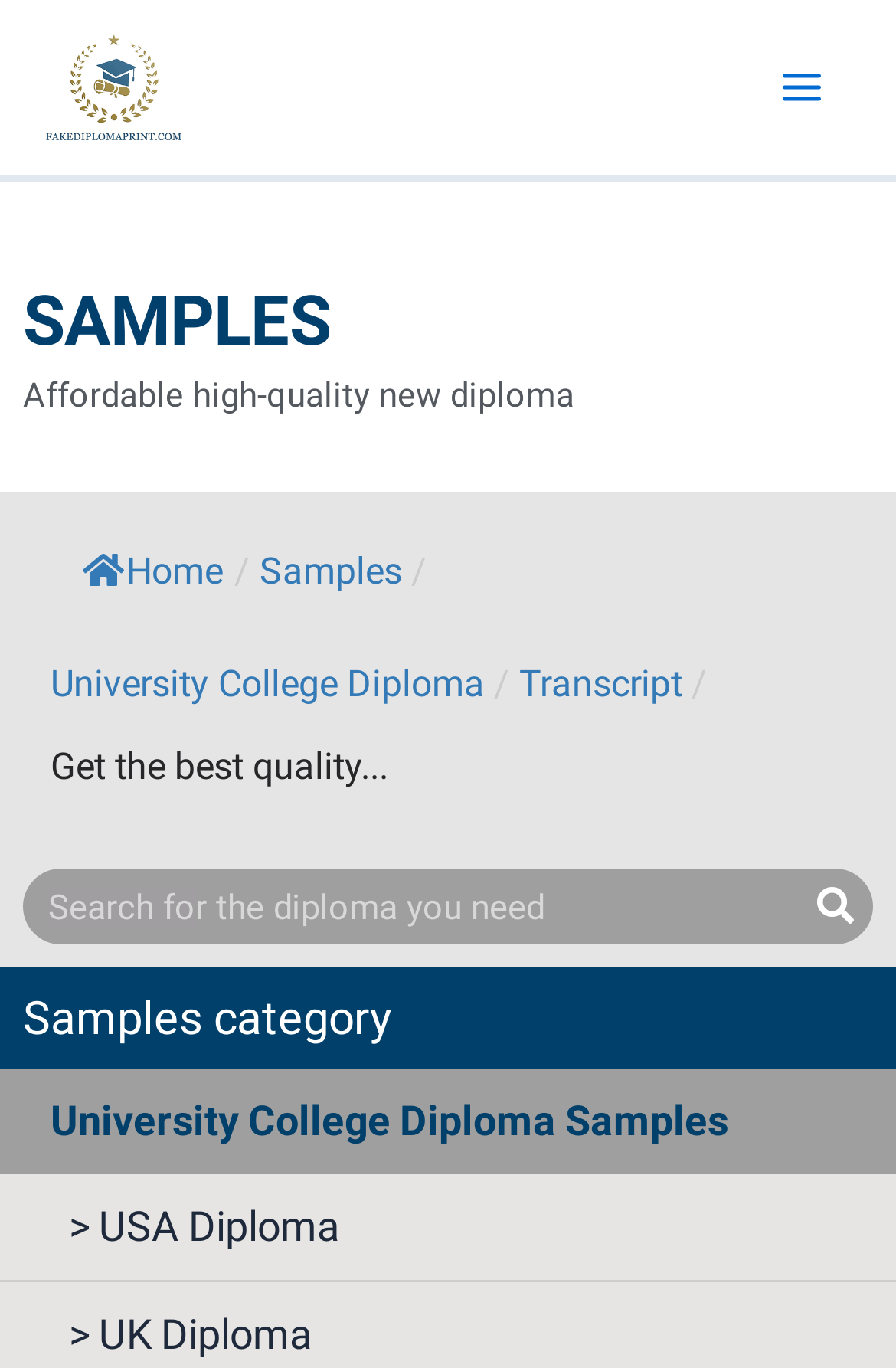Identify the bounding box coordinates of the region that needs to be clicked to carry out this instruction: "Go to 'Transcript' page". Provide these coordinates as four float numbers ranging from 0 to 1, i.e., [left, top, right, bottom].

[0.579, 0.484, 0.762, 0.516]